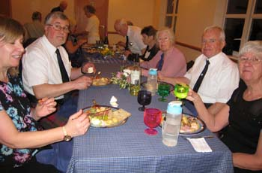What is on the table?
Please respond to the question with a detailed and well-explained answer.

The caption describes the table as being 'adorned with a blue checkered tablecloth and features plates filled with food, while drinks in colorful glasses add to the festive atmosphere', indicating that the table has plates of food and drinks on it.